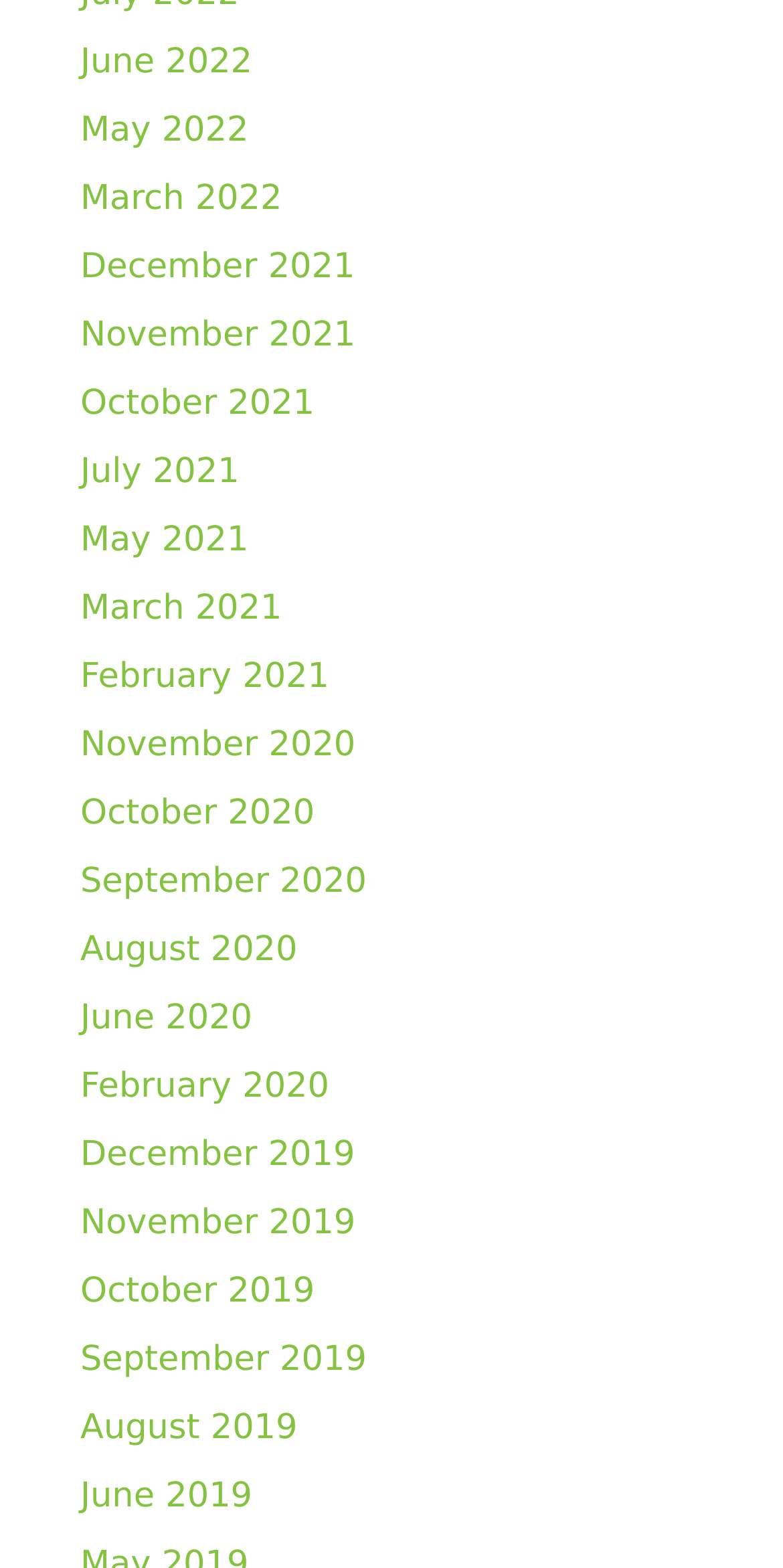Determine the bounding box coordinates of the section I need to click to execute the following instruction: "view August 2020". Provide the coordinates as four float numbers between 0 and 1, i.e., [left, top, right, bottom].

[0.103, 0.593, 0.38, 0.619]